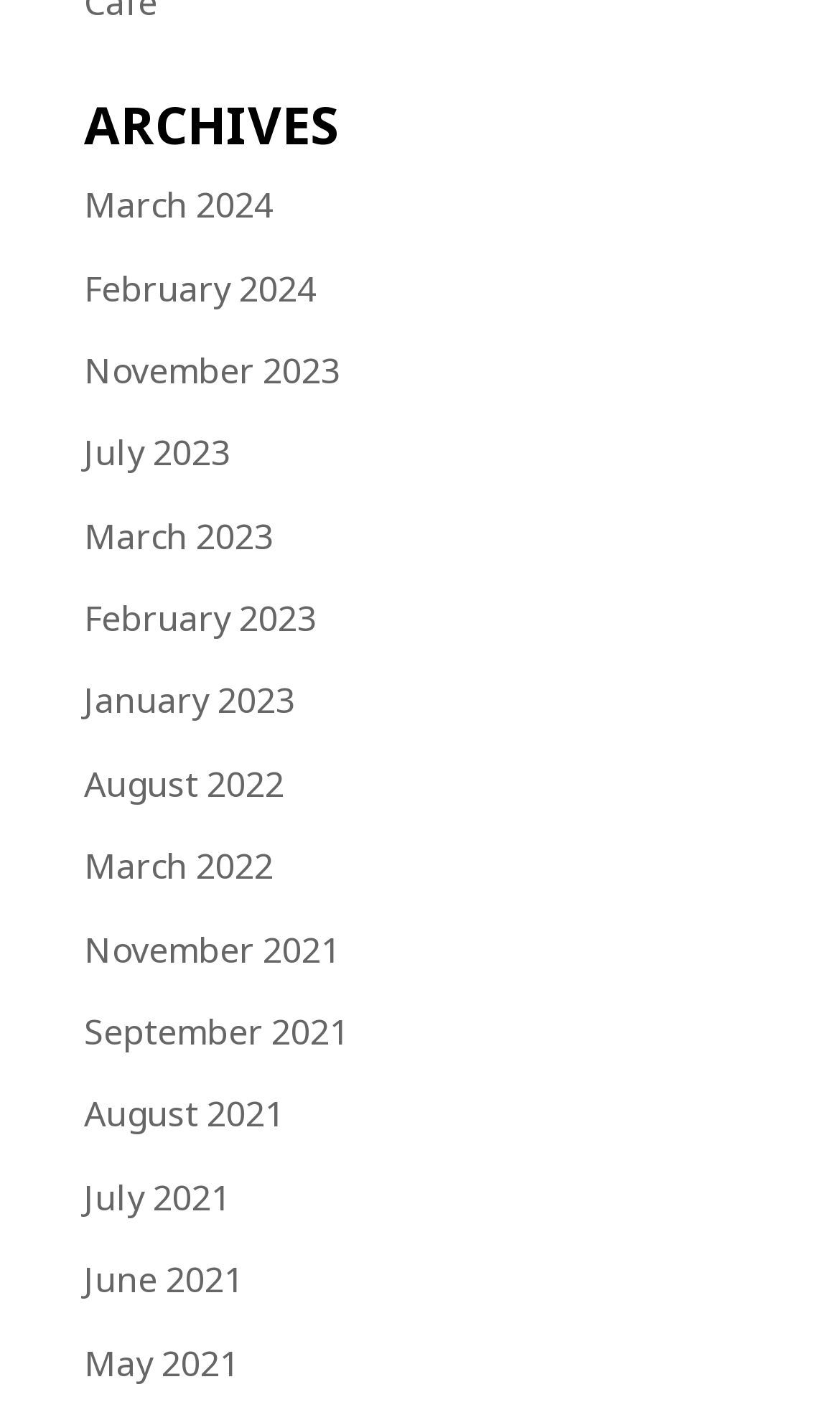Please give a succinct answer using a single word or phrase:
How many links are available on this webpage?

25